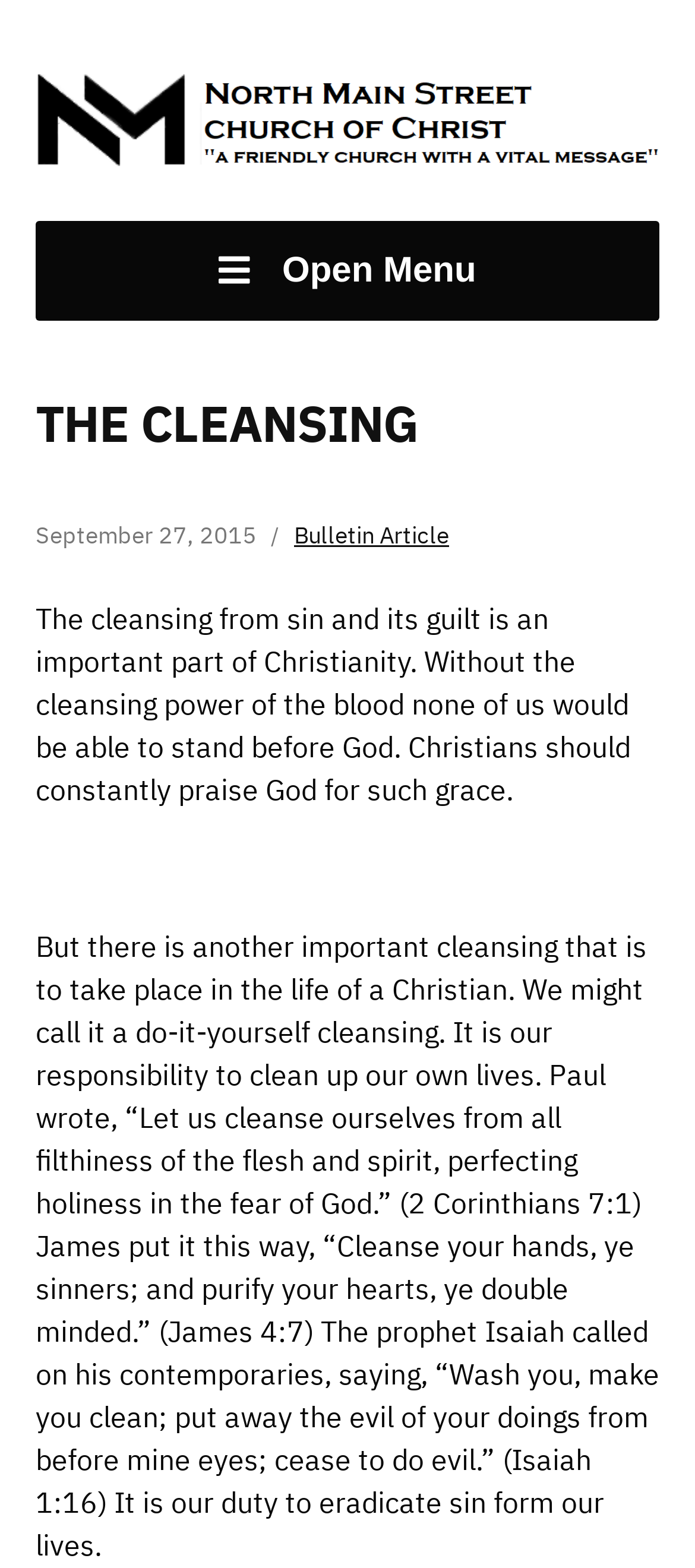Create an elaborate caption for the webpage.

The webpage is about a sermon or article titled "THE CLEANSING" from the North Main Street church of Christ. At the top left corner, there is a logo for the church, accompanied by a button to open a menu. Below the logo, the title "THE CLEANSING" is prominently displayed. 

To the right of the title, there is a time element showing the date "September 27, 2015". Next to the date, there is a link to a "Bulletin Article". 

The main content of the webpage is a passage of text that discusses the importance of cleansing from sin and guilt in Christianity. The text is divided into two paragraphs, with a small gap in between. The first paragraph explains the cleansing power of God's grace, while the second paragraph emphasizes the individual's responsibility to cleanse their own lives from sin, citing biblical references from 2 Corinthians, James, and Isaiah.